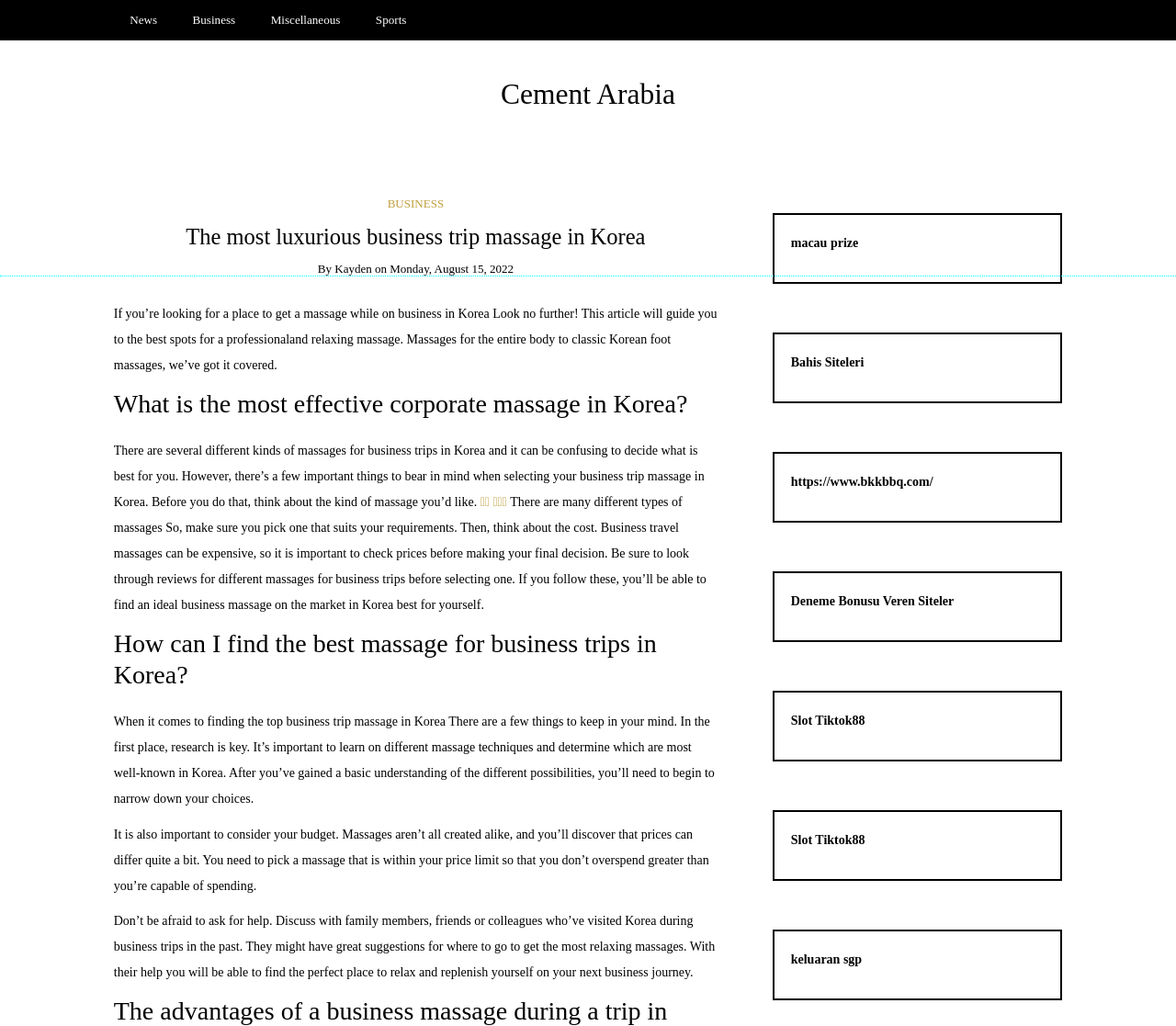From the element description Deneme Bonusu Veren Siteler, predict the bounding box coordinates of the UI element. The coordinates must be specified in the format (top-left x, top-left y, bottom-right x, bottom-right y) and should be within the 0 to 1 range.

[0.672, 0.579, 0.811, 0.593]